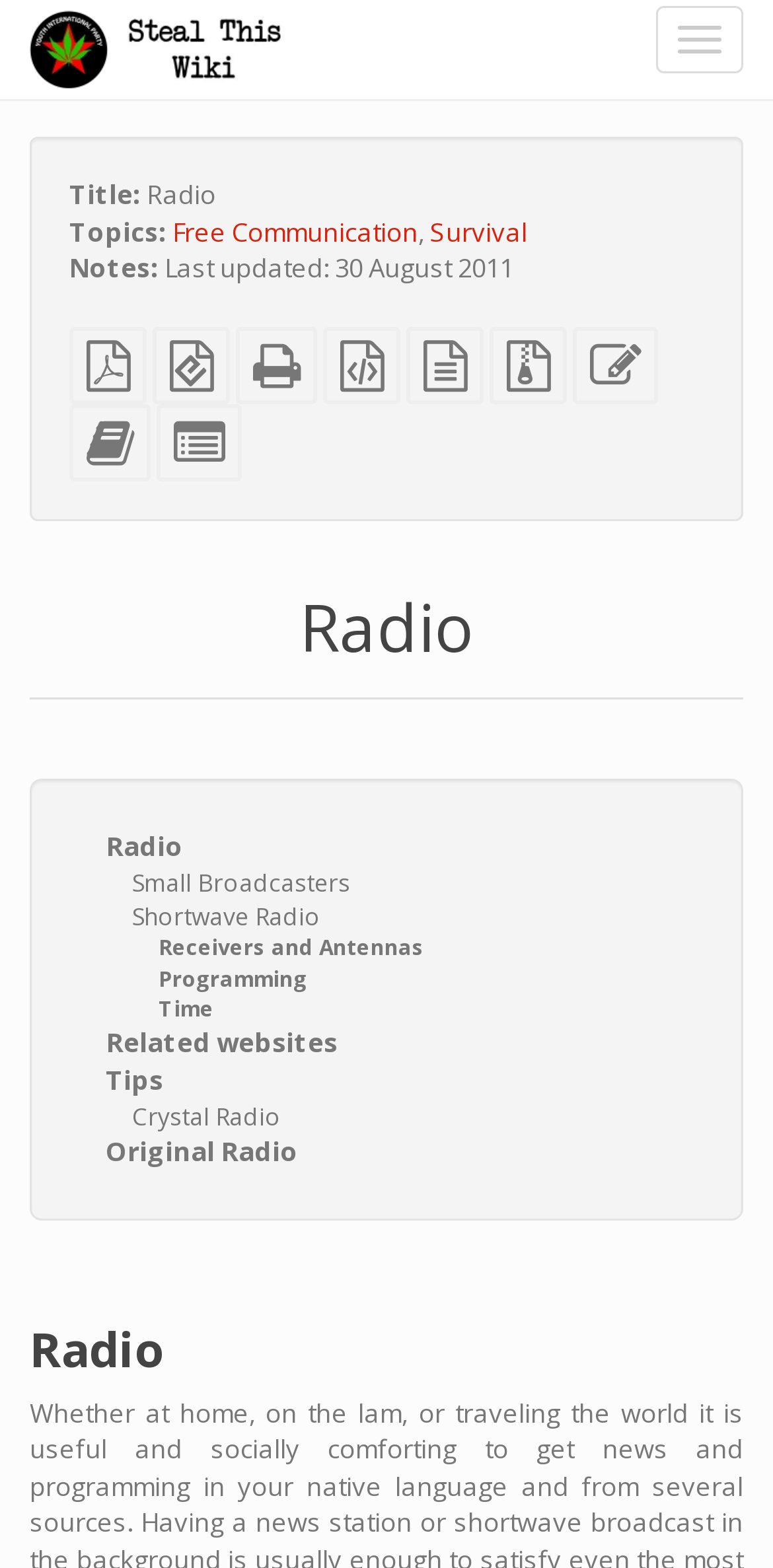Utilize the details in the image to give a detailed response to the question: How many links are there under the 'Topics:' section?

Under the 'Topics:' section, there are two links: 'Free Communication' and 'Survival'. These links are listed horizontally and are separated by a comma.